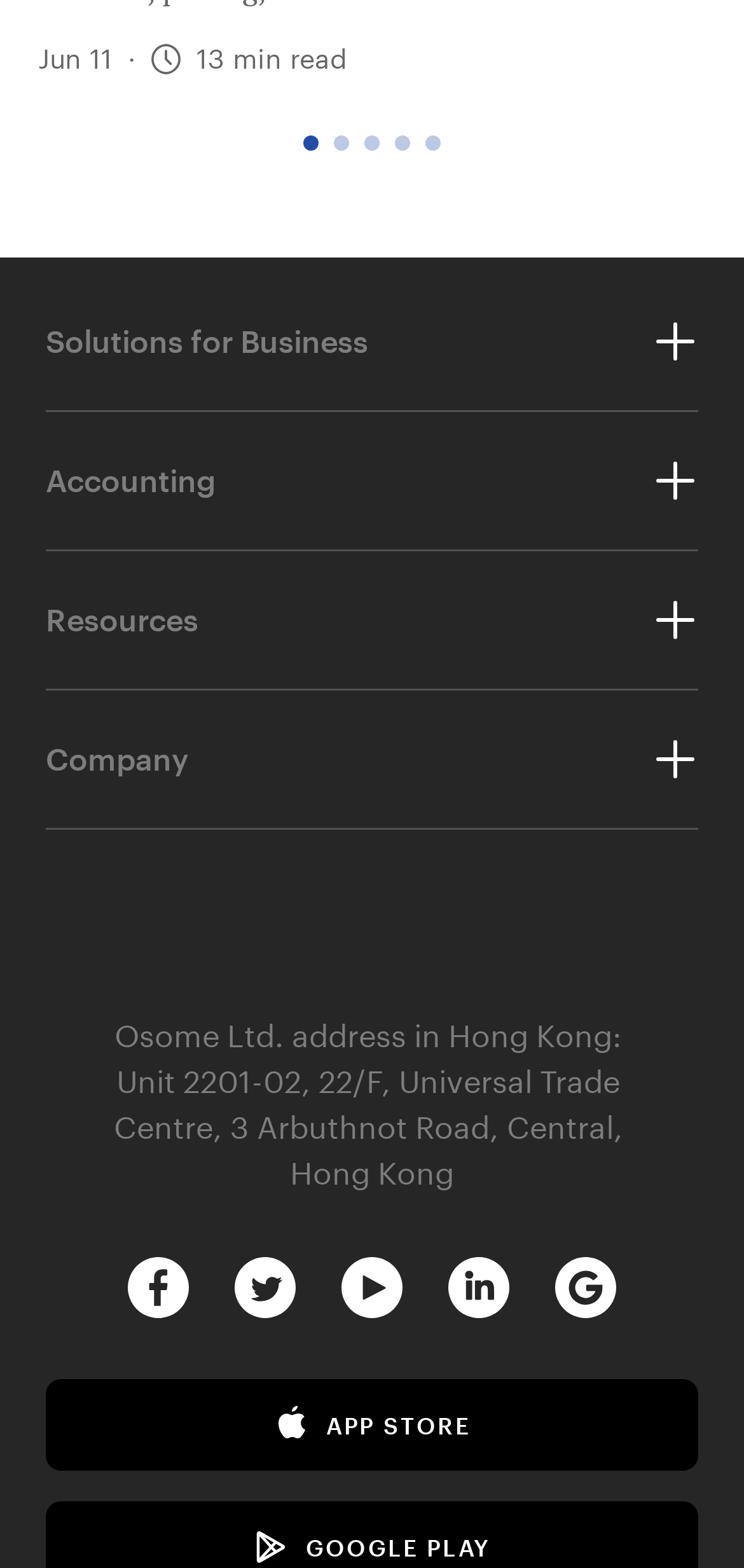Identify the bounding box coordinates for the element that needs to be clicked to fulfill this instruction: "Check latest blog post". Provide the coordinates in the format of four float numbers between 0 and 1: [left, top, right, bottom].

None